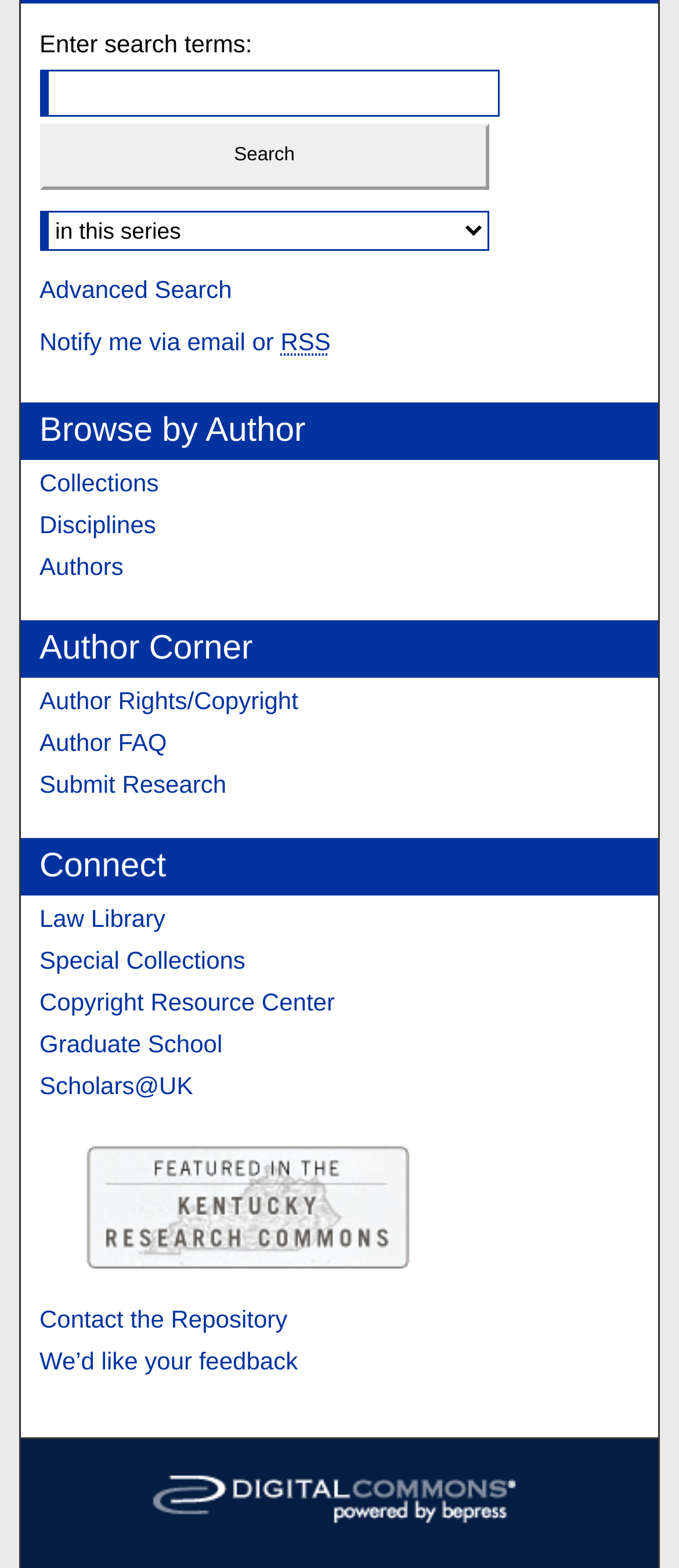What is the last link under 'Connect'?
Based on the image, answer the question with as much detail as possible.

The last link under the 'Connect' heading is 'Scholars@UK', which is located below other links such as 'Law Library', 'Special Collections', and 'Copyright Resource Center'.